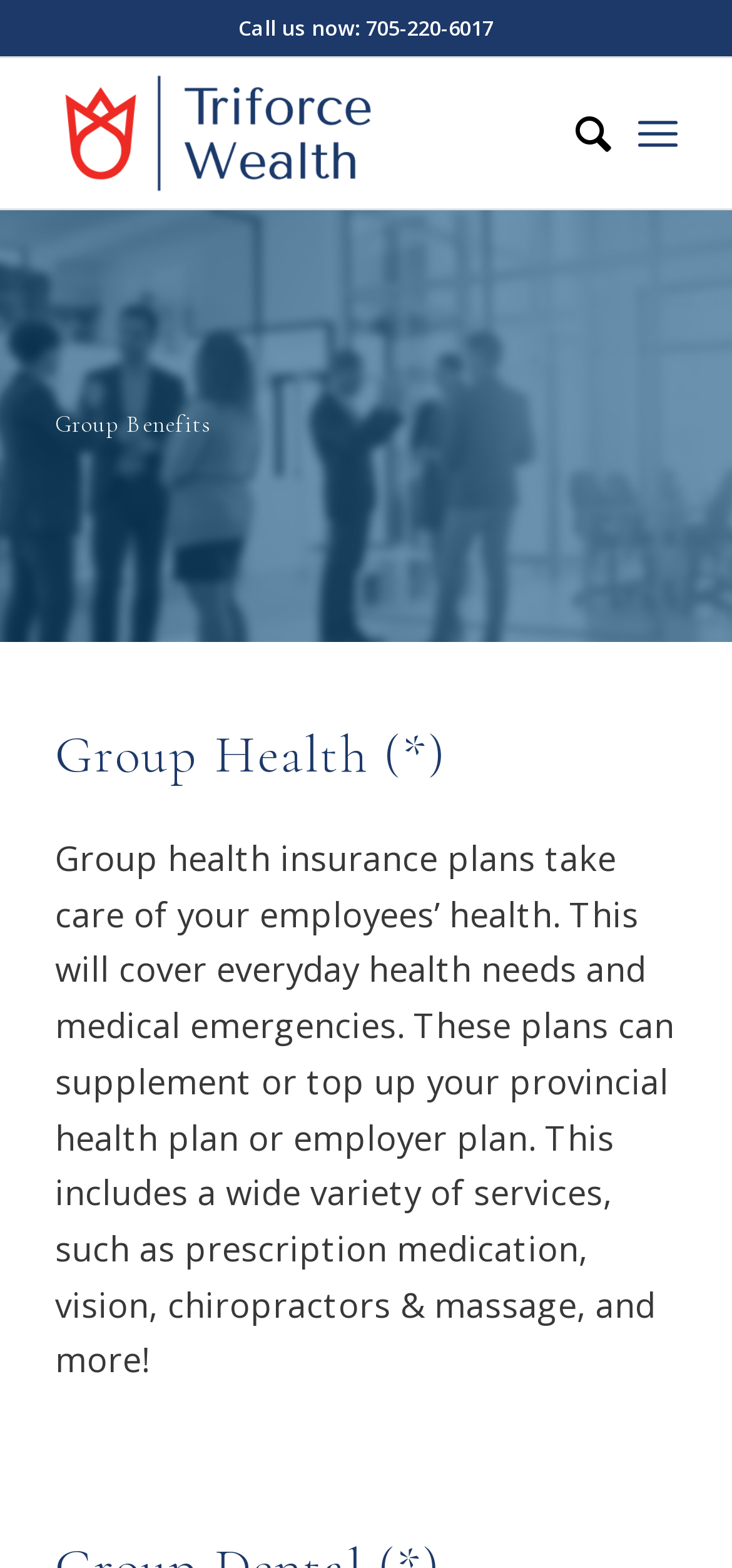Provide a comprehensive description of the webpage.

The webpage is about Group Benefits provided by Triforce Wealth. At the top, there is a call-to-action with a phone number, "Call us now: 705-220-6017", positioned near the top center of the page. Below this, there is a layout table containing the company's logo, "Triforce Wealth", which is an image, and two menu items, "Search" and "Menu", located at the top right corner of the page.

The main content of the page is divided into two sections. The first section has a heading "Group Benefits" and is positioned at the top left of the main content area. The second section has a heading "Group Health (*)" and is located below the first section. This section provides a detailed description of group health insurance plans, explaining that they cover everyday health needs and medical emergencies, and include services such as prescription medication, vision, chiropractors, and massage.

There are a total of two layout tables, two menu items, one image, and four headings on the page. The overall structure of the page is organized, with clear headings and concise text, making it easy to navigate and understand the content.